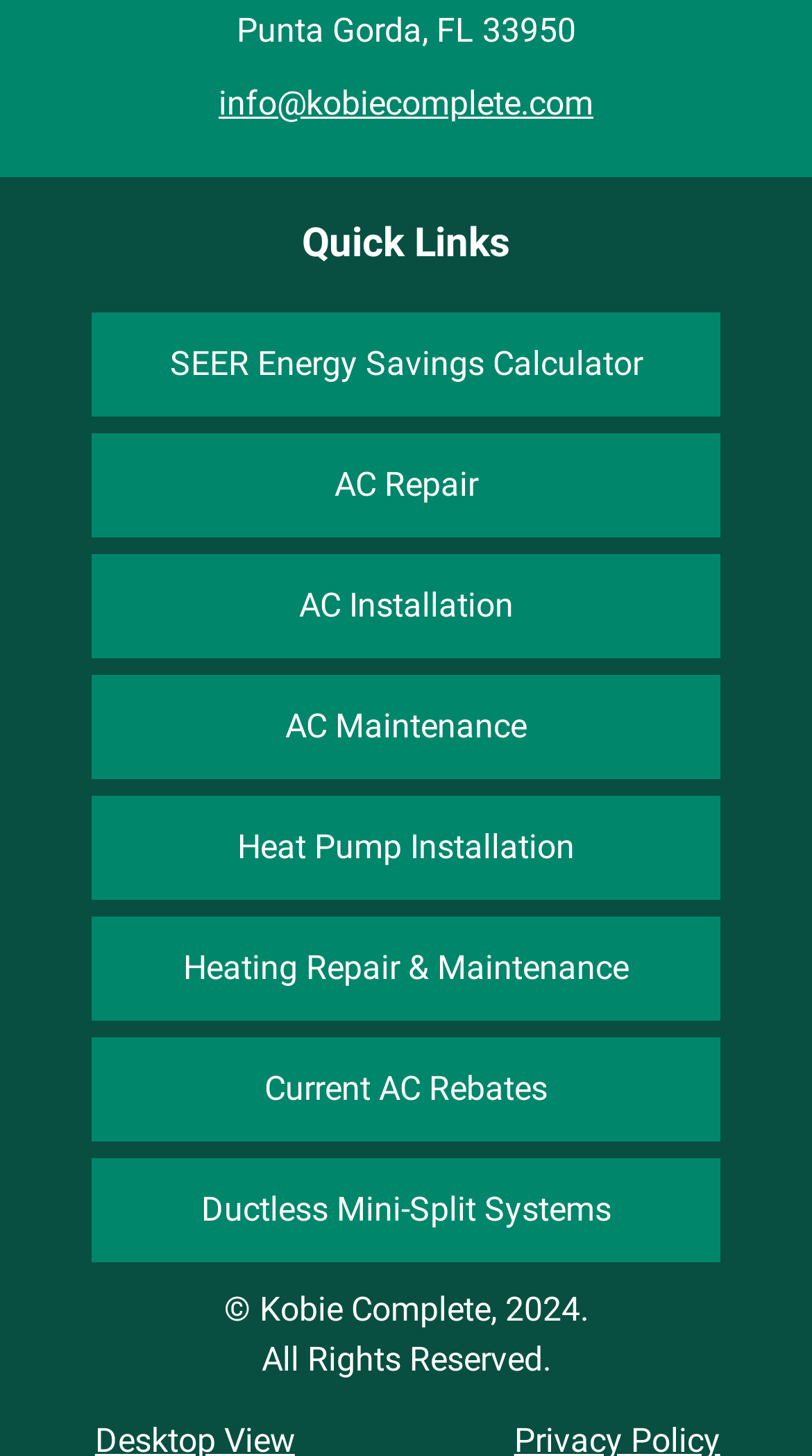Answer the question below using just one word or a short phrase: 
What is the address of Kobie Complete?

Punta Gorda, FL 33950